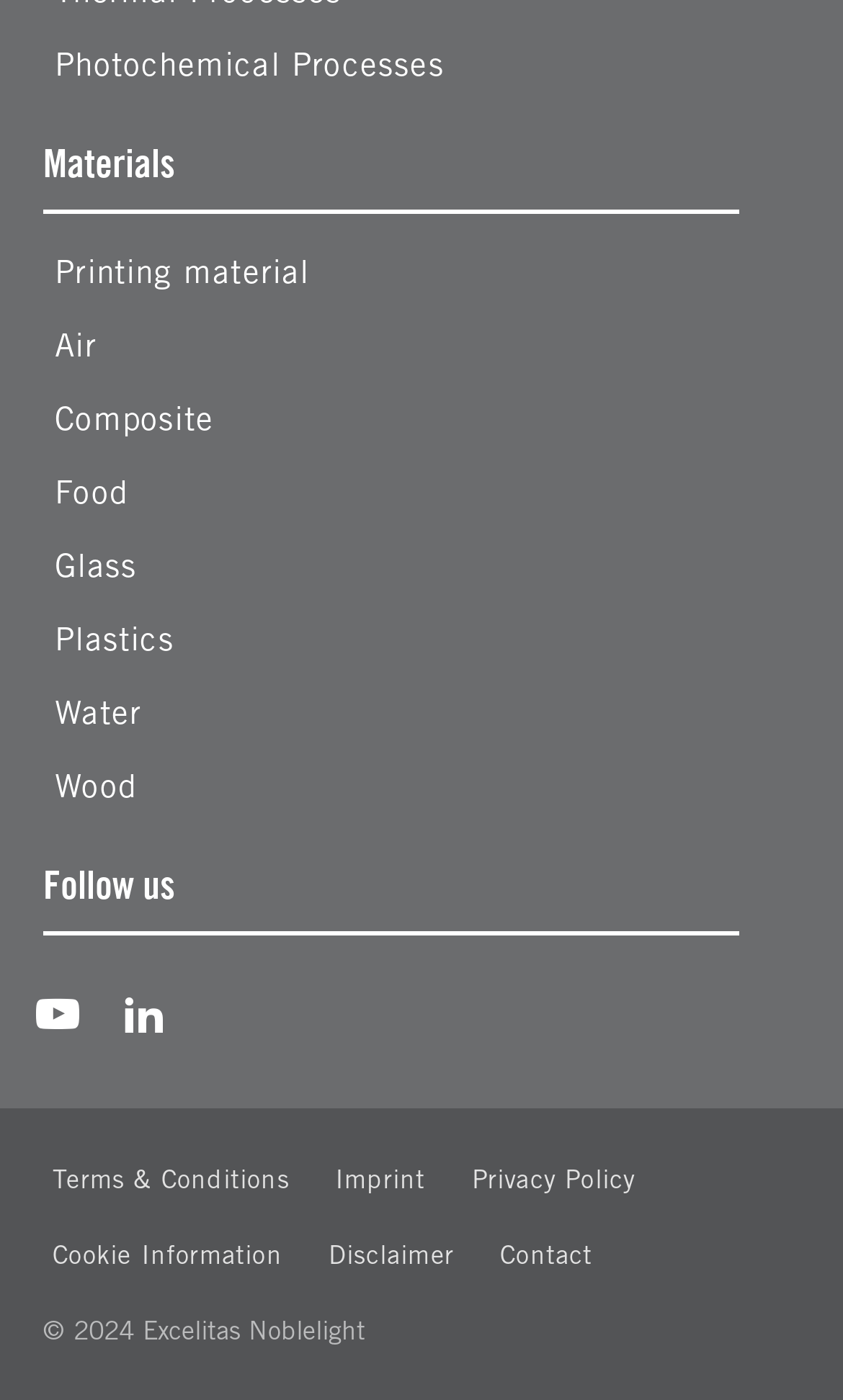Using the element description: "Cookie Information", determine the bounding box coordinates. The coordinates should be in the format [left, top, right, bottom], with values between 0 and 1.

[0.051, 0.884, 0.335, 0.908]